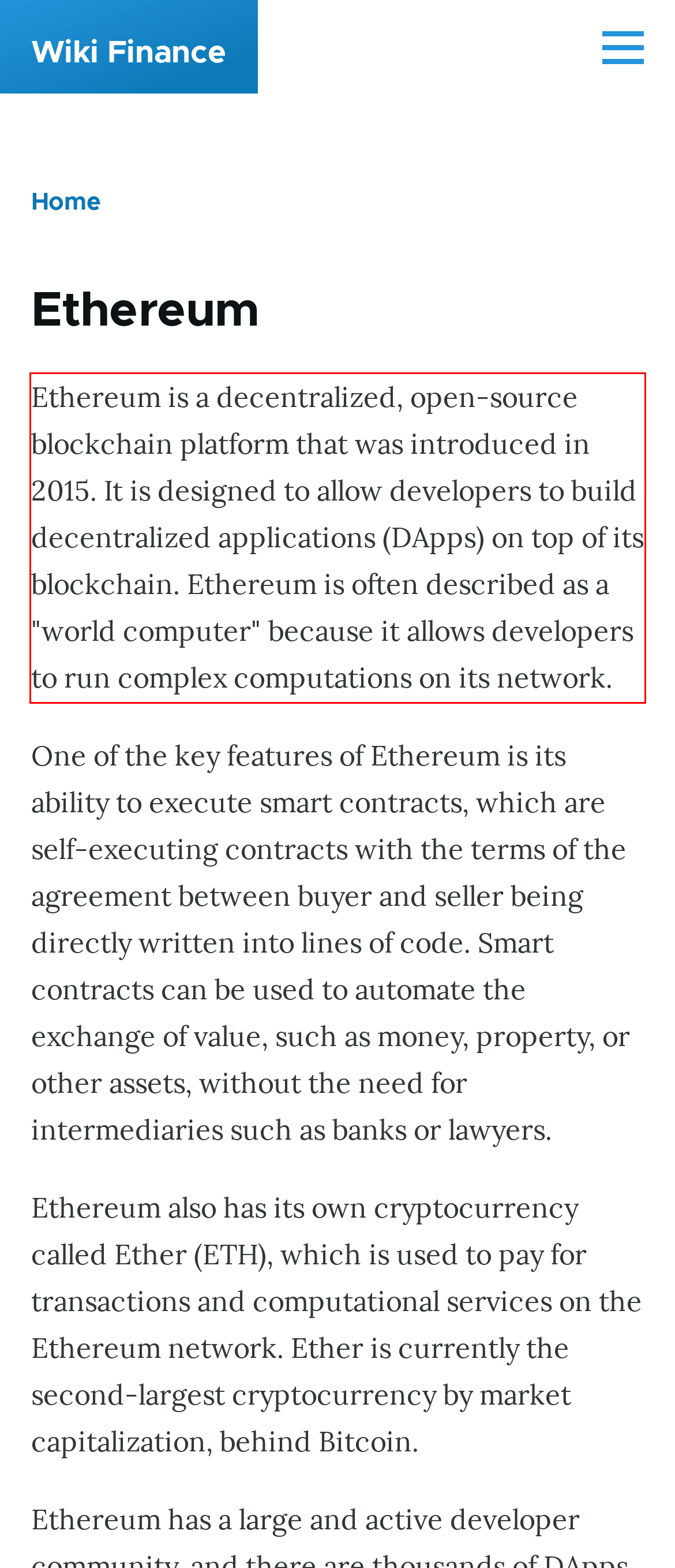Locate the red bounding box in the provided webpage screenshot and use OCR to determine the text content inside it.

Ethereum is a decentralized, open-source blockchain platform that was introduced in 2015. It is designed to allow developers to build decentralized applications (DApps) on top of its blockchain. Ethereum is often described as a "world computer" because it allows developers to run complex computations on its network.